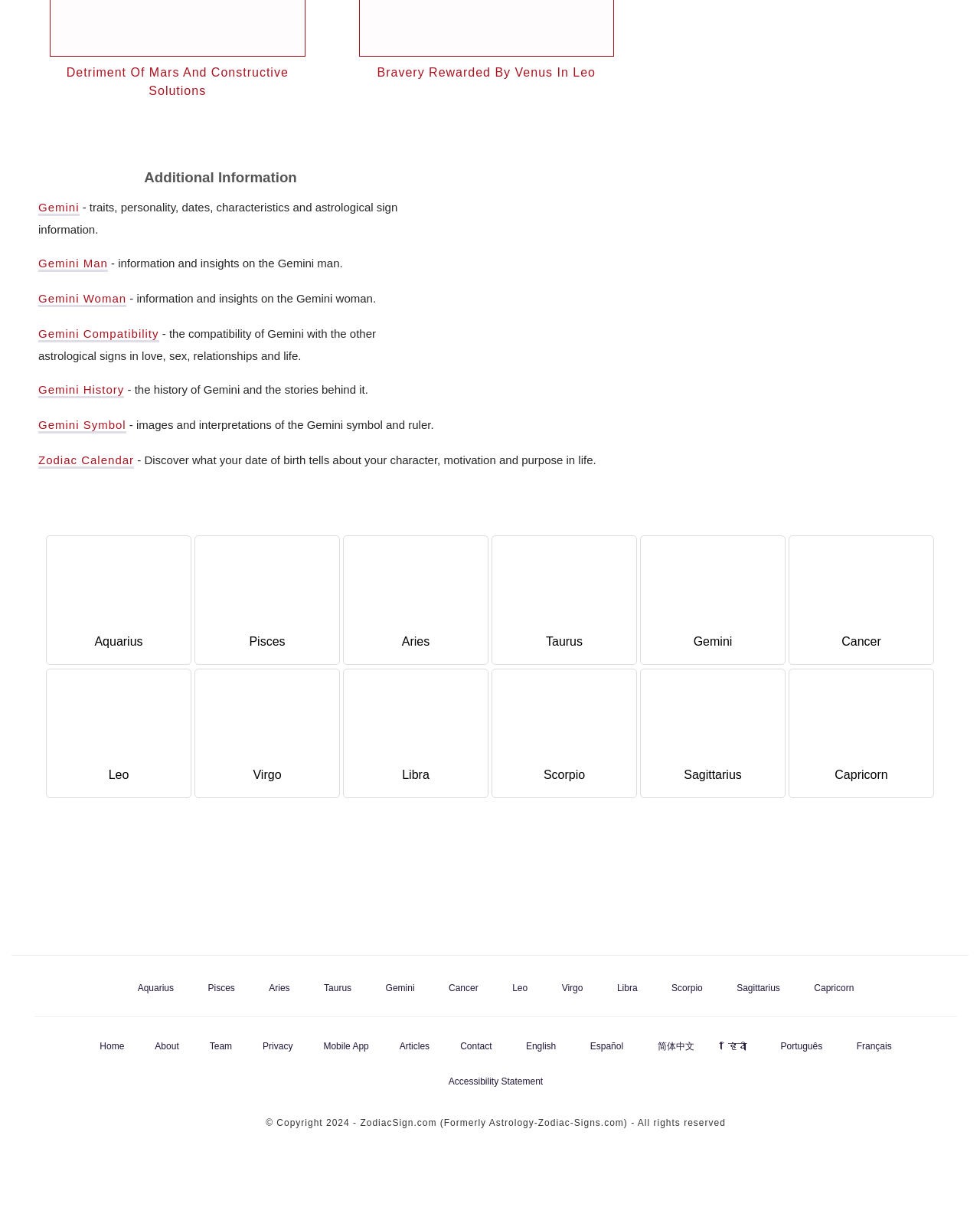Specify the bounding box coordinates of the element's area that should be clicked to execute the given instruction: "View Gemini Compatibility". The coordinates should be four float numbers between 0 and 1, i.e., [left, top, right, bottom].

[0.039, 0.266, 0.162, 0.279]